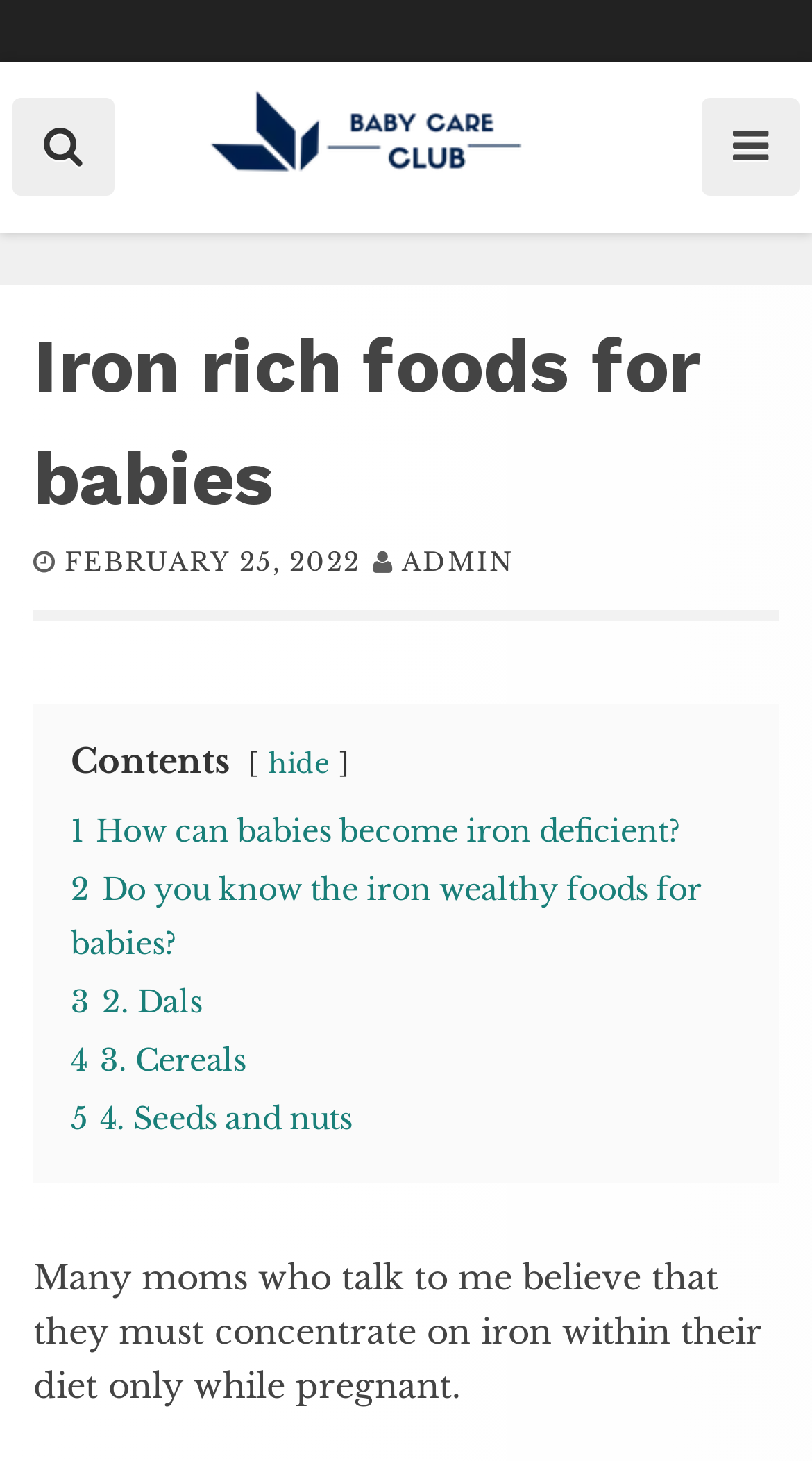Given the description 3 2. Dals, predict the bounding box coordinates of the UI element. Ensure the coordinates are in the format (top-left x, top-left y, bottom-right x, bottom-right y) and all values are between 0 and 1.

[0.087, 0.674, 0.249, 0.699]